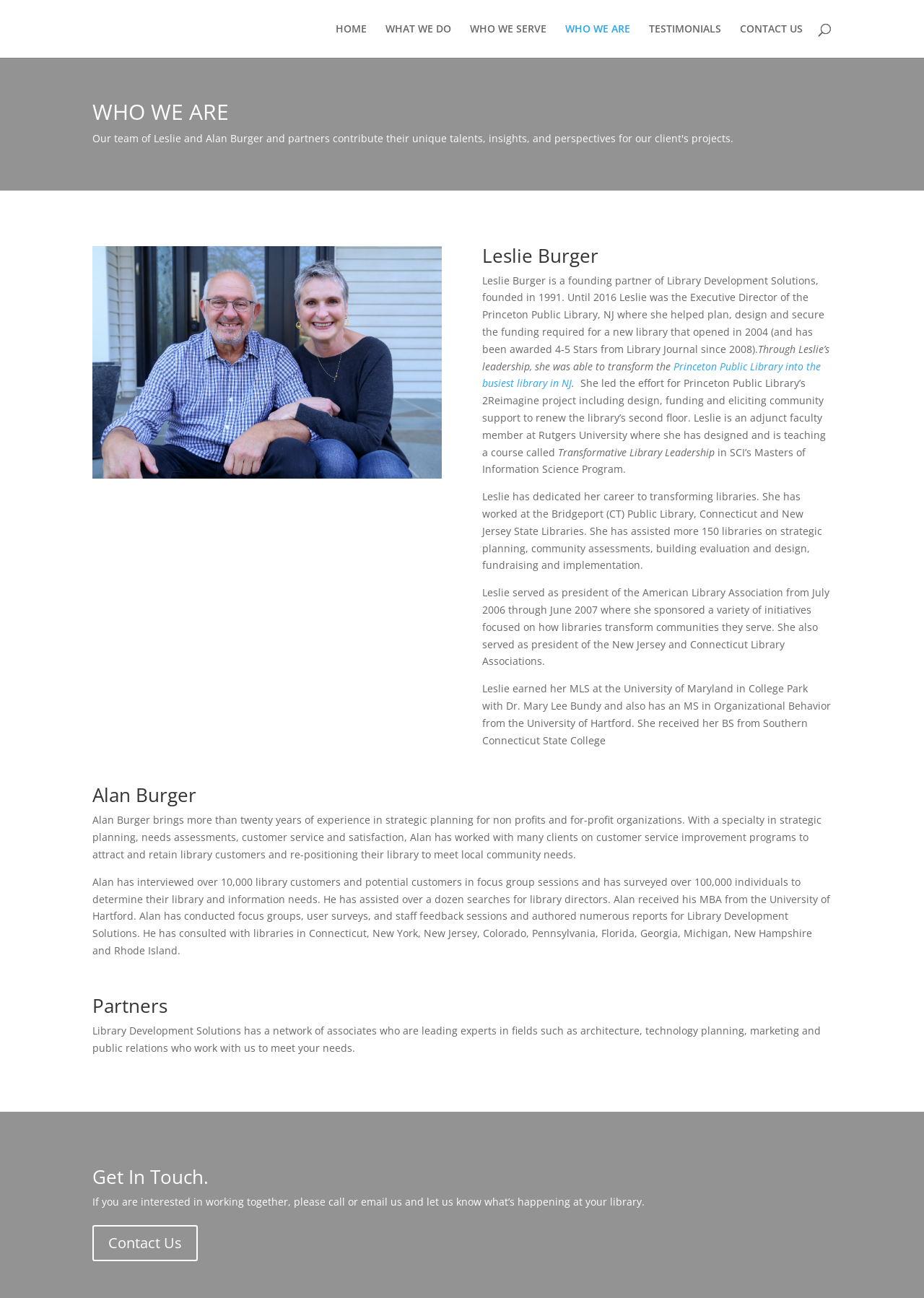What is the specialty of Alan Burger?
Could you please answer the question thoroughly and with as much detail as possible?

According to the webpage, Alan Burger has a specialty in strategic planning for non-profits and for-profit organizations, and he has worked with many clients on customer service improvement programs. Therefore, his specialty is strategic planning.